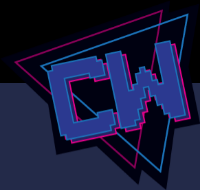Summarize the image with a detailed description that highlights all prominent details.

The image features a vibrant logo for "Classic Wrestling," prominently displaying the stylized letters "CW." The design incorporates bold colors with a striking blue font outlined in neon pink, set against a geometric background of triangular shapes. This eye-catching emblem embodies the energetic spirit of classic wrestling, hinting at an event filled with excitement and nostalgia. The logo, with its retro aesthetic, invites fans to engage with the rich history and entertainment that classic wrestling offers, emphasizing both the athleticism and theatricality characteristic of the genre.